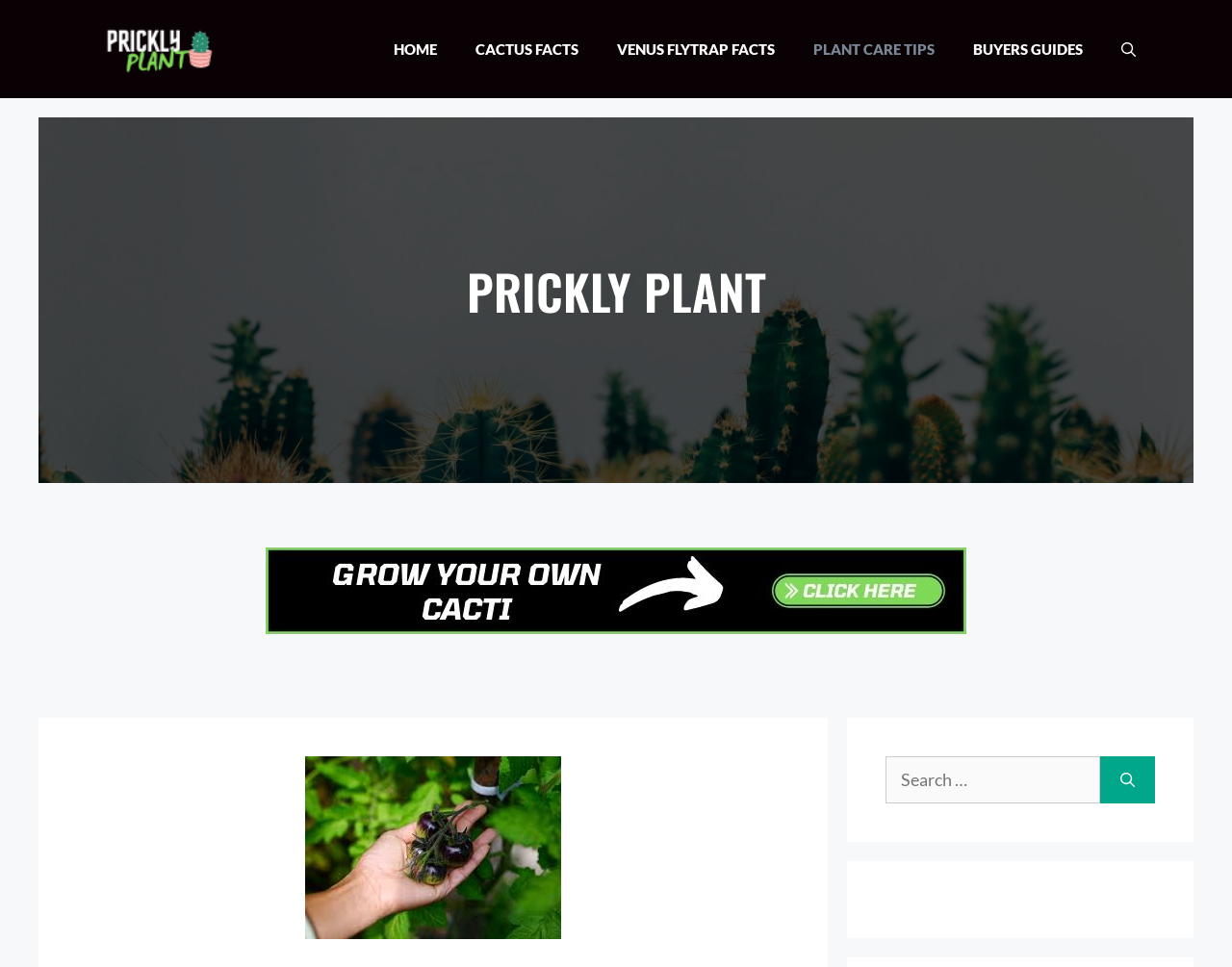Please locate the bounding box coordinates for the element that should be clicked to achieve the following instruction: "search for prickly plants". Ensure the coordinates are given as four float numbers between 0 and 1, i.e., [left, top, right, bottom].

[0.719, 0.782, 0.893, 0.831]